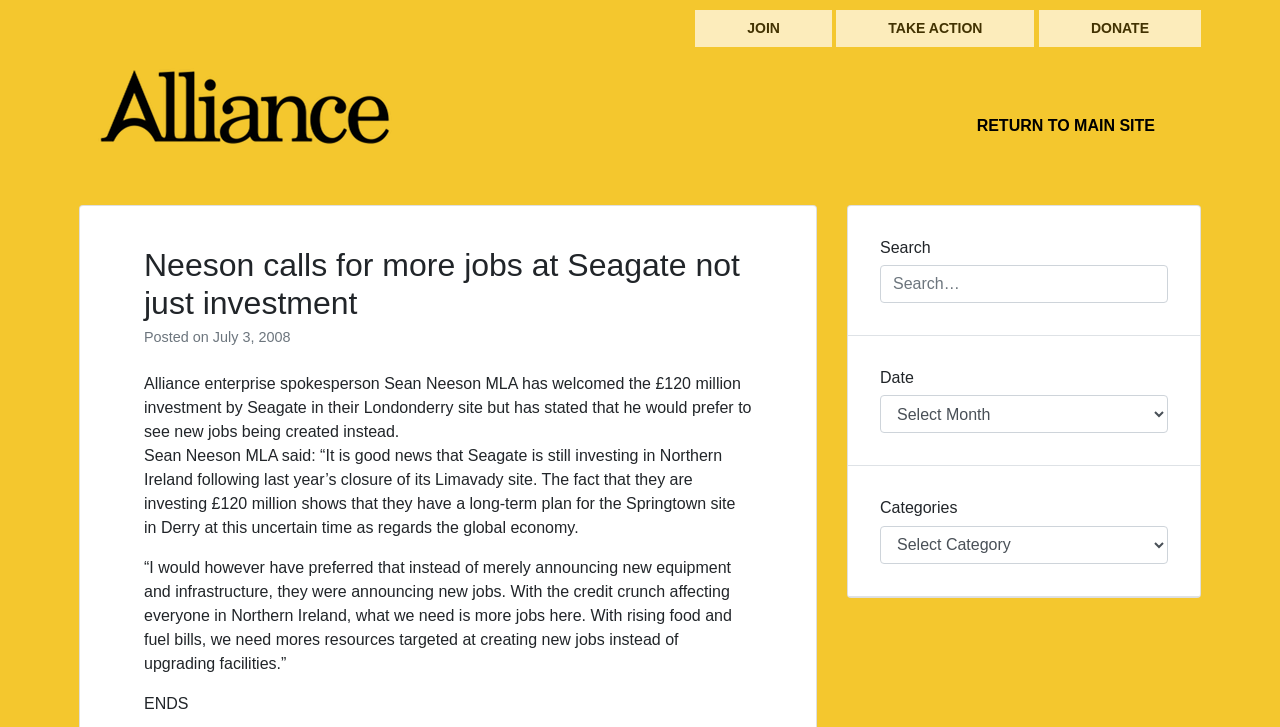Craft a detailed narrative of the webpage's structure and content.

This webpage appears to be a news article or press release page. At the top, there are three prominent links: "JOIN", "TAKE ACTION", and "DONATE", which are positioned horizontally and take up a significant portion of the top section. 

Below these links, there is a smaller link with an accompanying image, which seems to be a logo or a banner. 

Further down, there is a main content section, which is headed by a link "RETURN TO MAIN SITE". This section contains a news article or press release with a heading "Neeson calls for more jobs at Seagate not just investment". The article is dated "July 3, 2008" and has a few paragraphs of text, including a quote from Sean Neeson MLA. 

To the right of the main content section, there is a complementary section with a search function, allowing users to search by keyword, date, or category. The search function is accompanied by two dropdown menus for date and category selection.